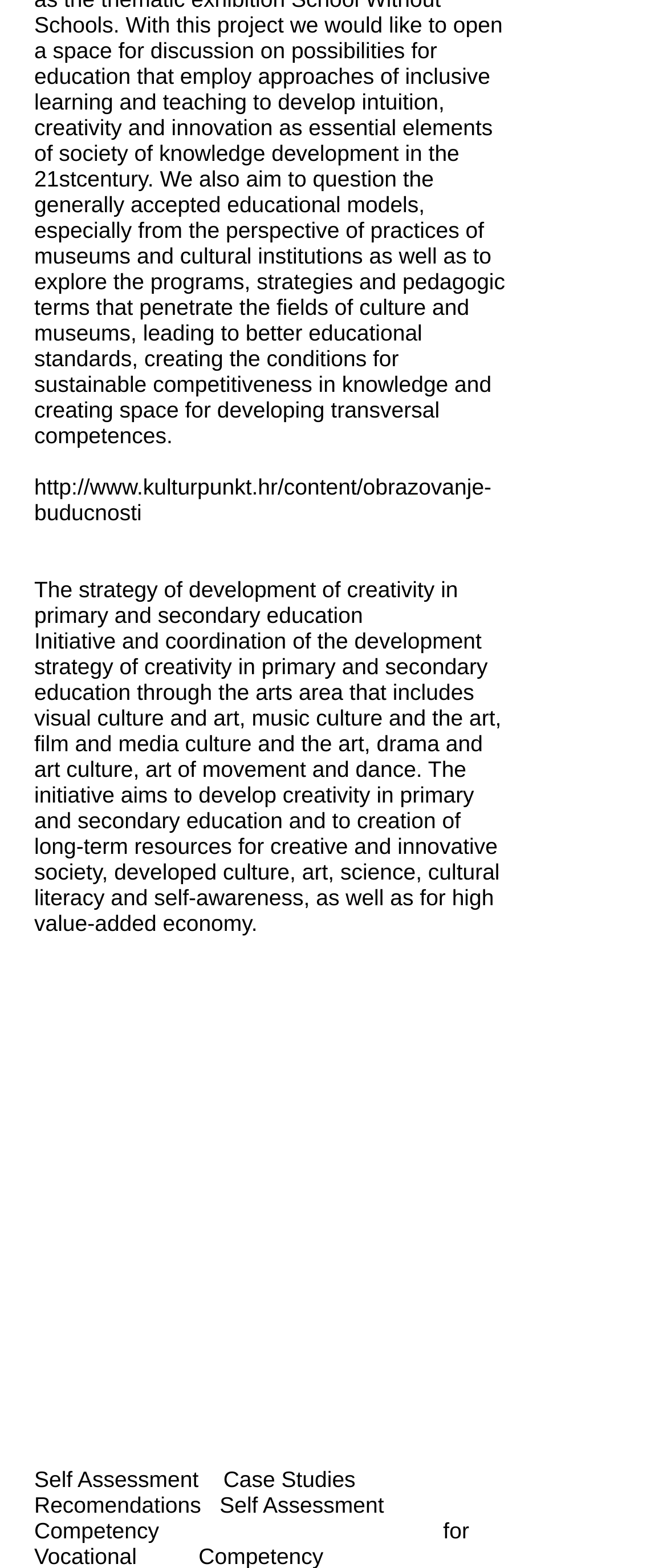Carefully examine the image and provide an in-depth answer to the question: What are the three categories of documents on the webpage?

The webpage is organized into three categories of documents, namely 'Self Assessment', 'Case Studies', and 'Recommendations', as indicated by the heading 'Self Assessment Case Studies Recommendations'.